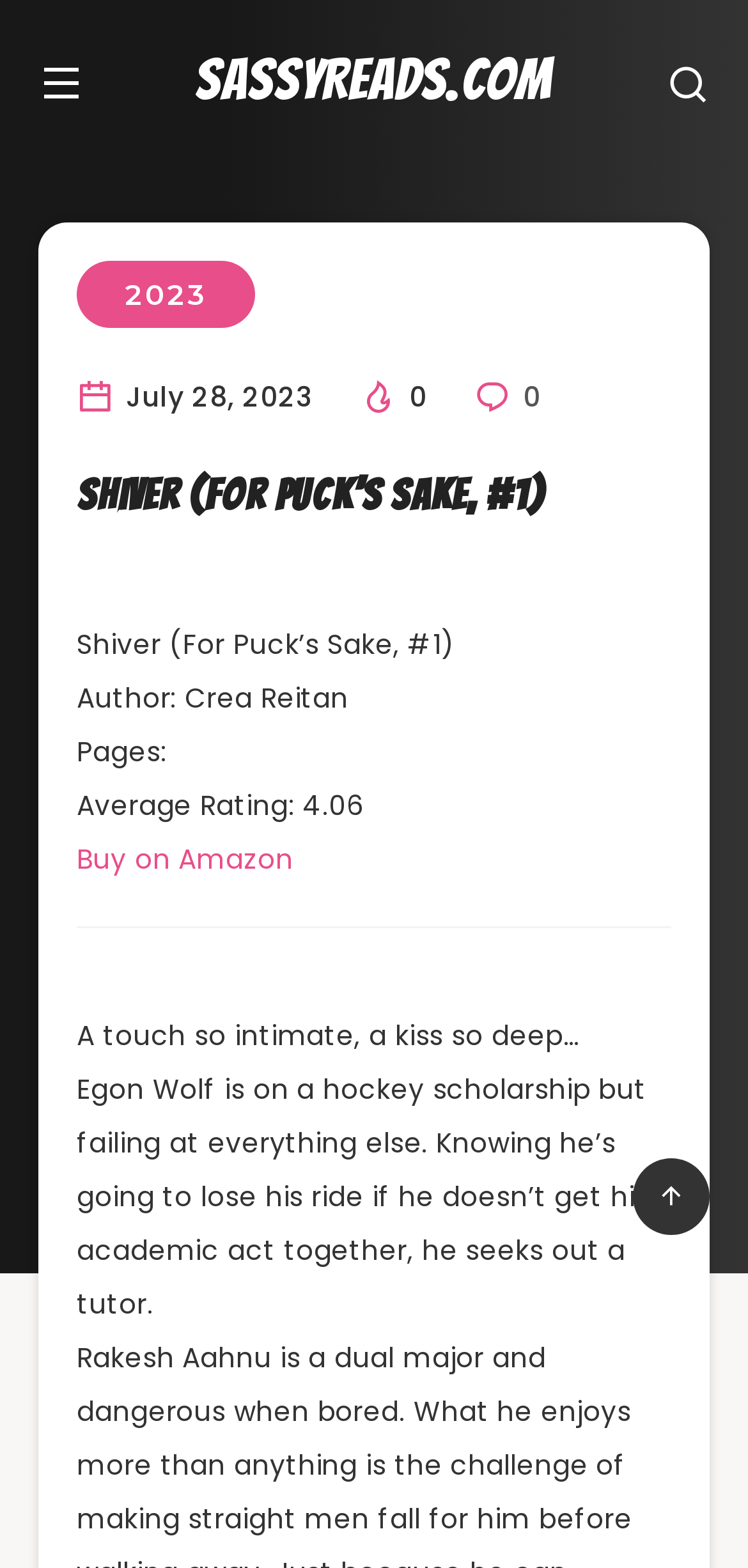What is the main character's name?
Utilize the information in the image to give a detailed answer to the question.

I determined the answer by looking at the StaticText element with the text 'Egon Wolf is on a hockey scholarship but failing at everything else...' which mentions the main character's name.